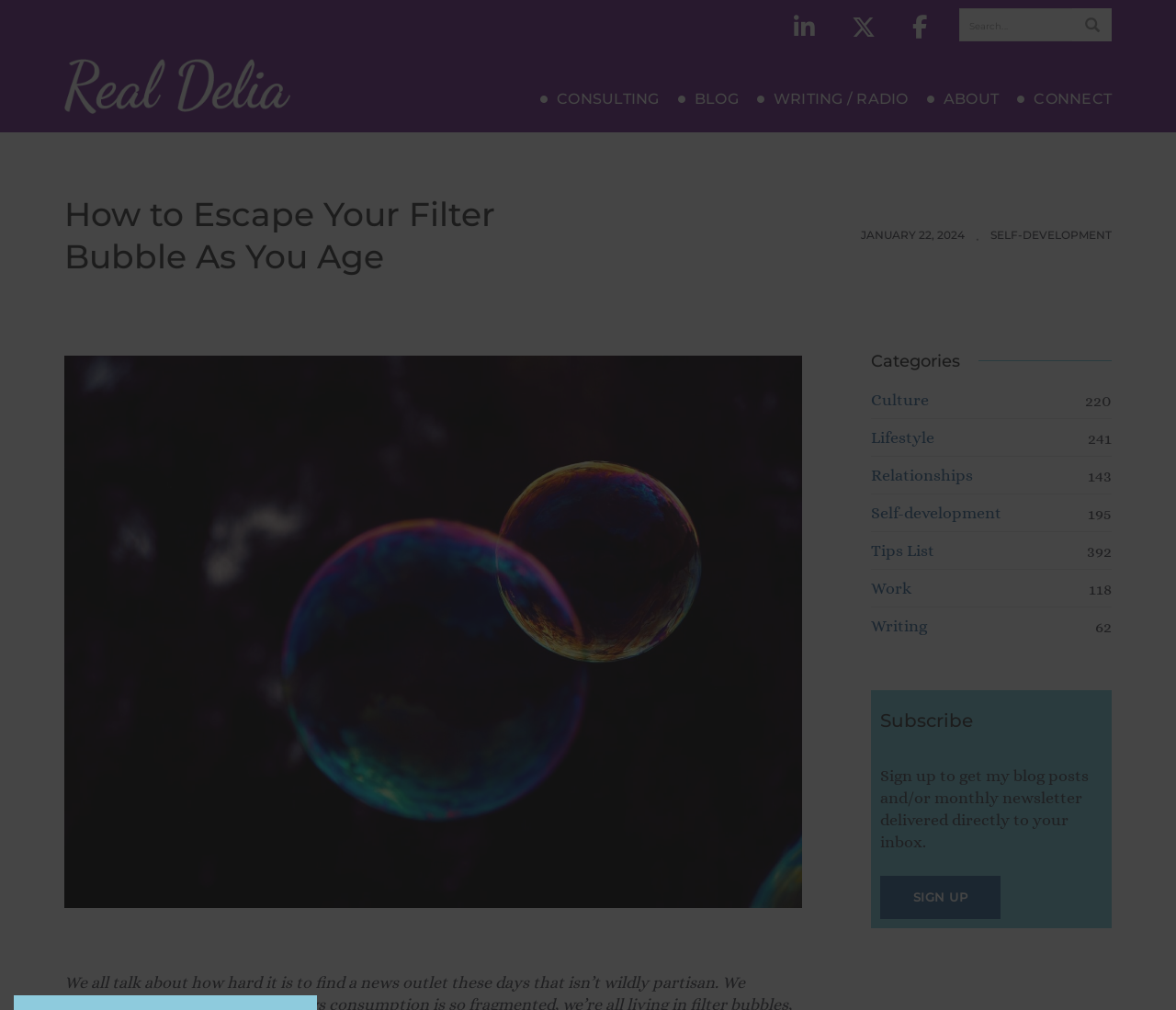How many links are in the top navigation bar?
Look at the screenshot and give a one-word or phrase answer.

5